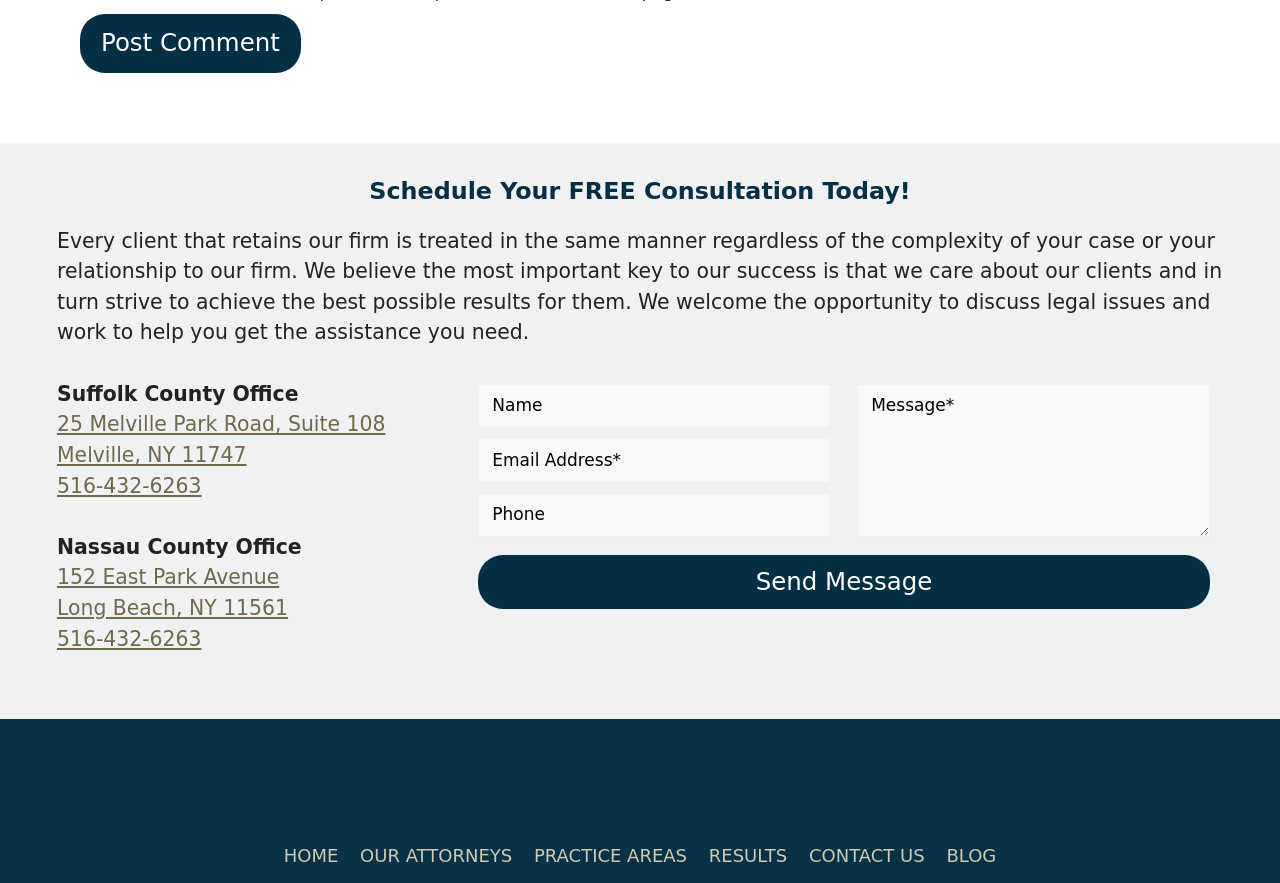Extract the bounding box coordinates for the described element: "RESULTS". The coordinates should be represented as four float numbers between 0 and 1: [left, top, right, bottom].

[0.554, 0.954, 0.615, 0.985]